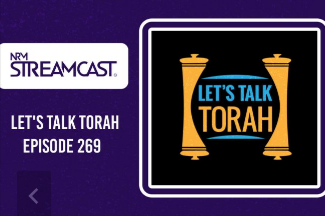What is the color of the show's title?
Based on the image, answer the question with as much detail as possible.

According to the caption, the show's title 'Let's Talk Torah - Episode 269' is displayed in bold, yellow lettering, making it prominent and attention-grabbing.